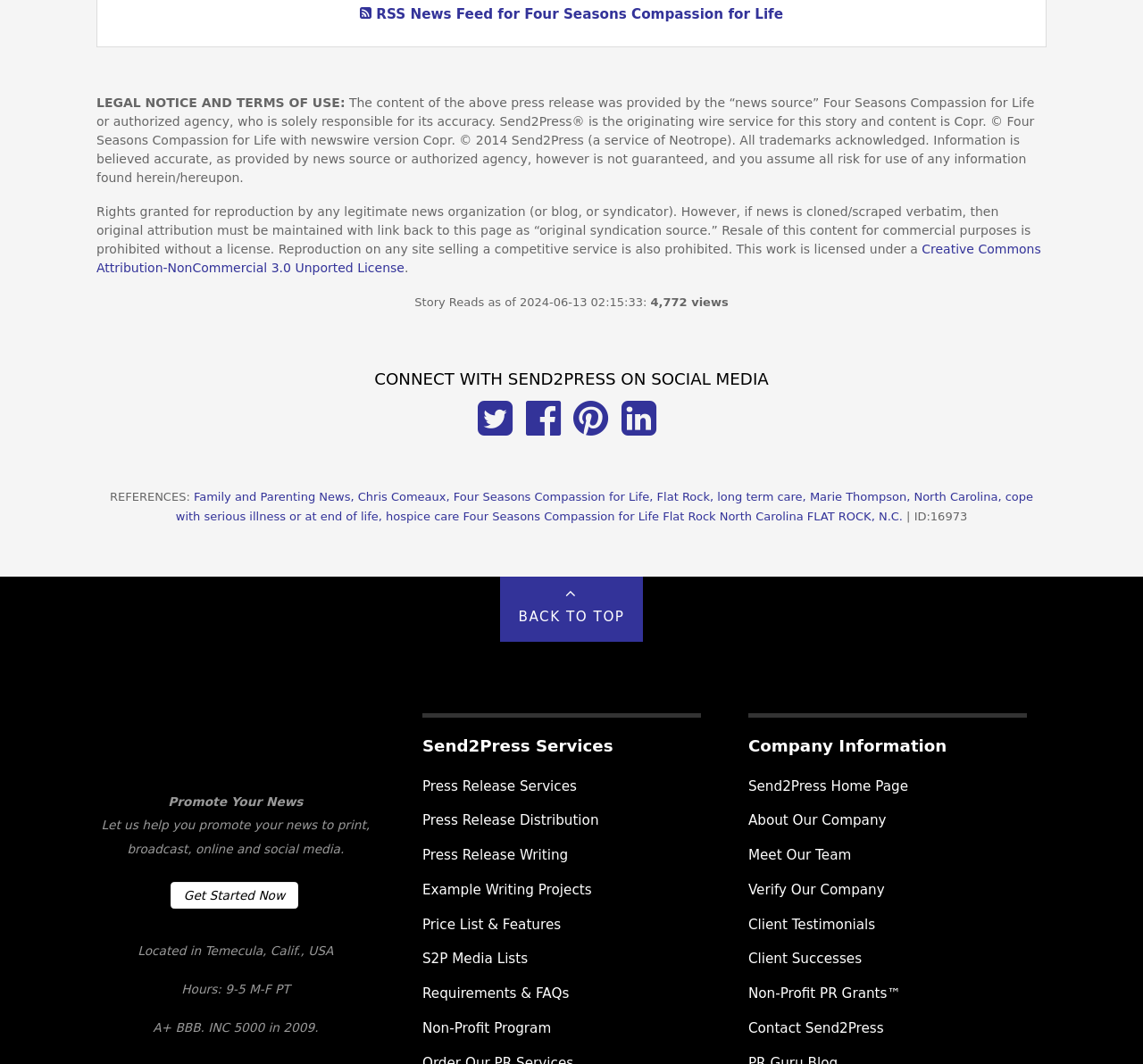Provide a one-word or brief phrase answer to the question:
How many views does the story have as of 2024-06-13 02:15:33?

4,772 views